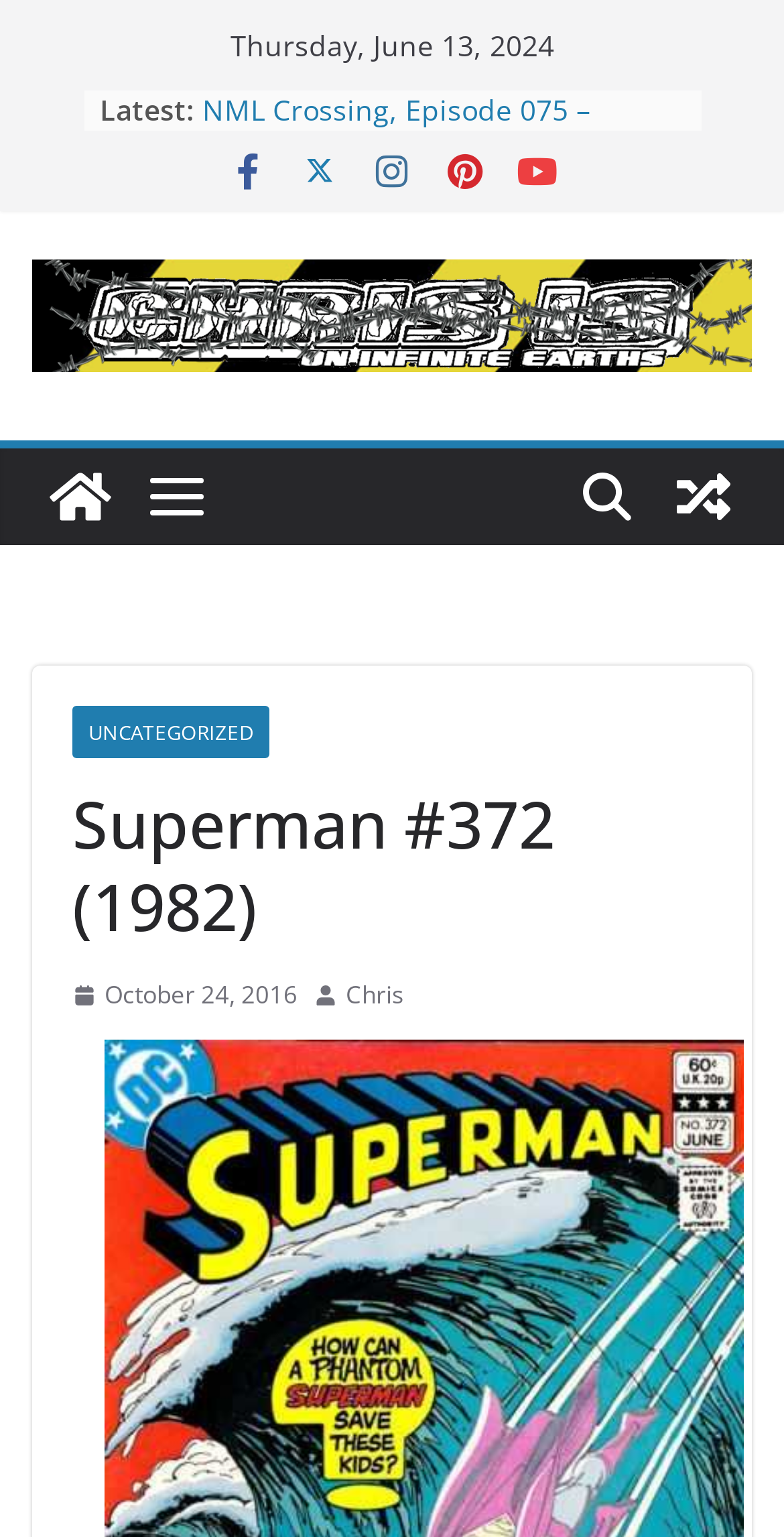What is the date displayed at the top of the page?
Provide an in-depth and detailed explanation in response to the question.

The date is displayed at the top of the page, which is a common location for displaying the current date. The text 'Thursday, June 13, 2024' is a static text element with a bounding box of [0.294, 0.017, 0.706, 0.042], indicating its position on the page.